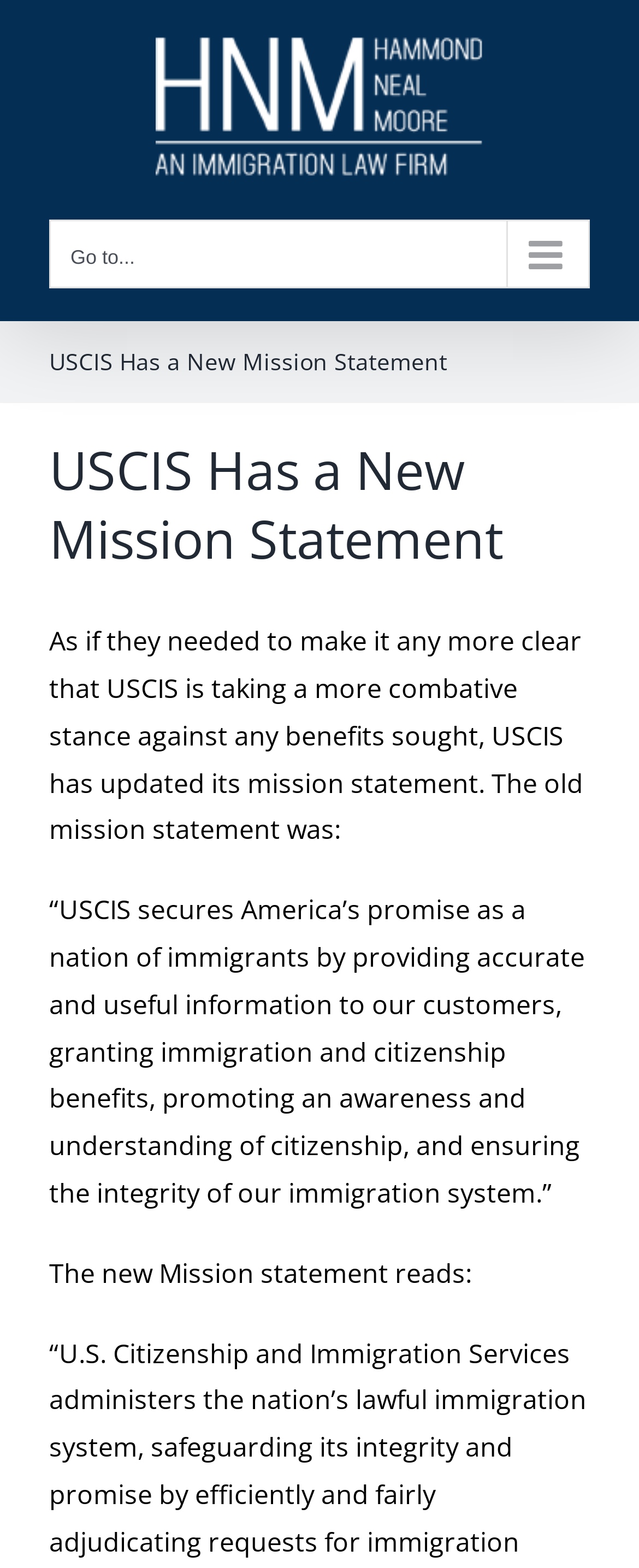Determine the bounding box for the UI element that matches this description: "Go to...".

[0.077, 0.14, 0.923, 0.184]